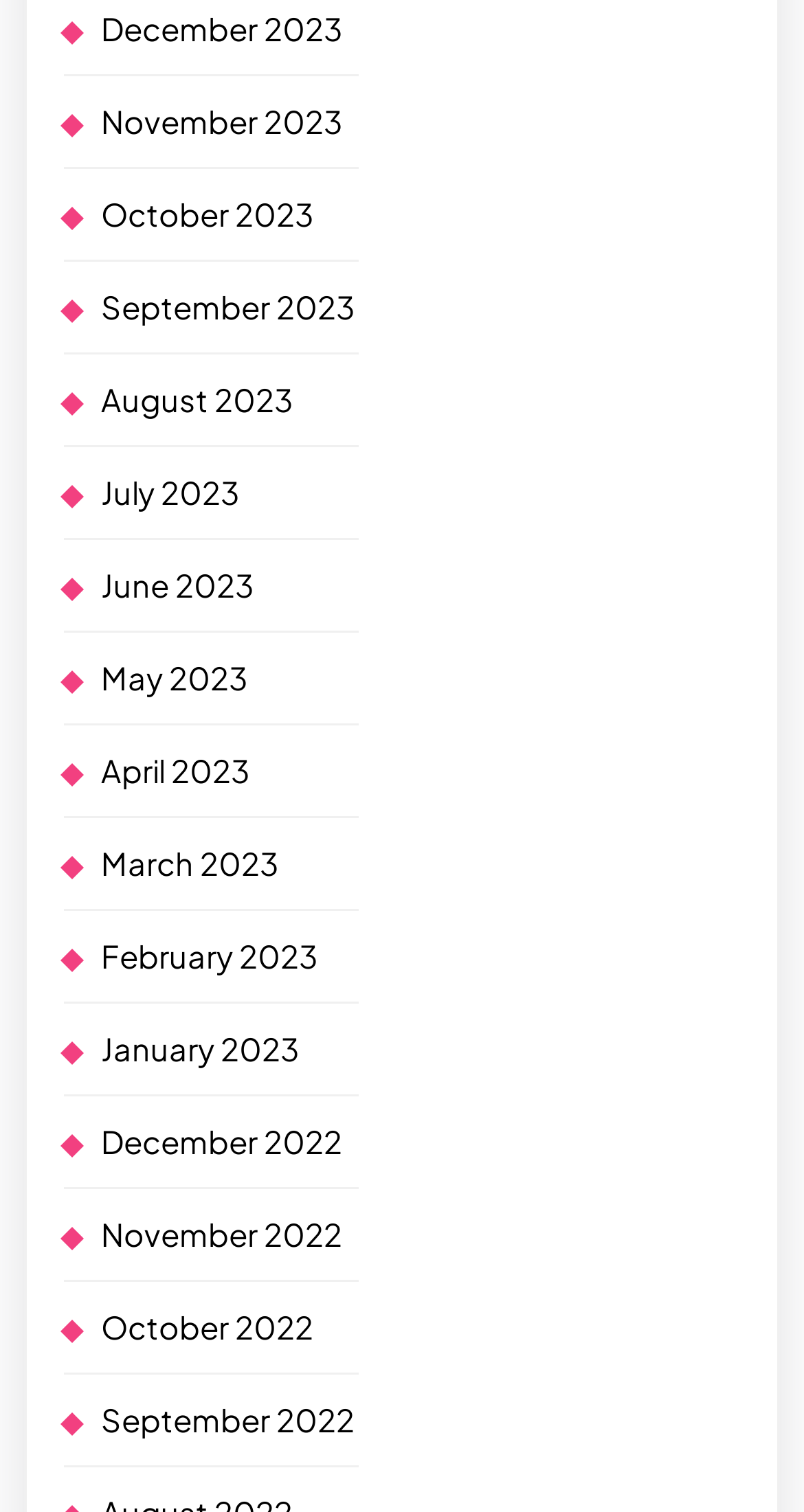Locate the coordinates of the bounding box for the clickable region that fulfills this instruction: "View December 2023".

[0.126, 0.005, 0.426, 0.031]